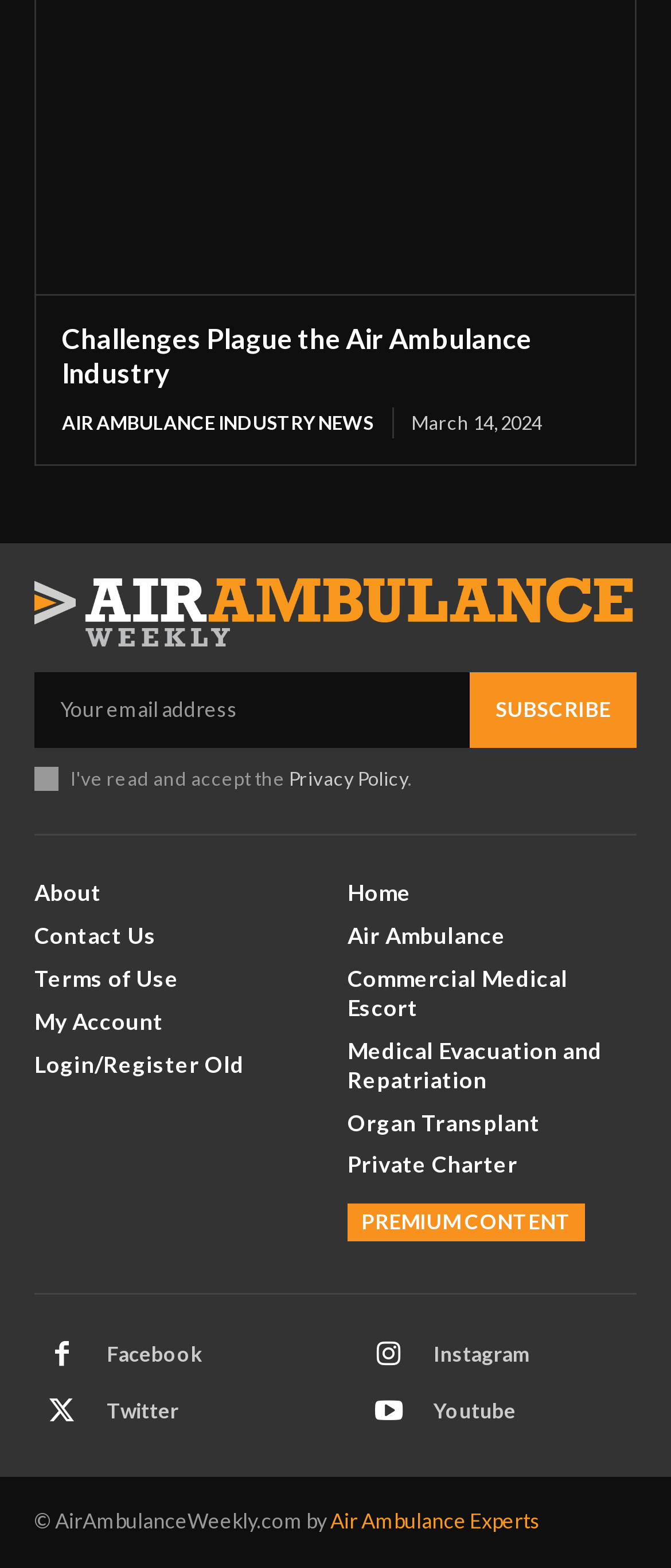Highlight the bounding box of the UI element that corresponds to this description: "Privacy Policy".

[0.431, 0.489, 0.608, 0.503]